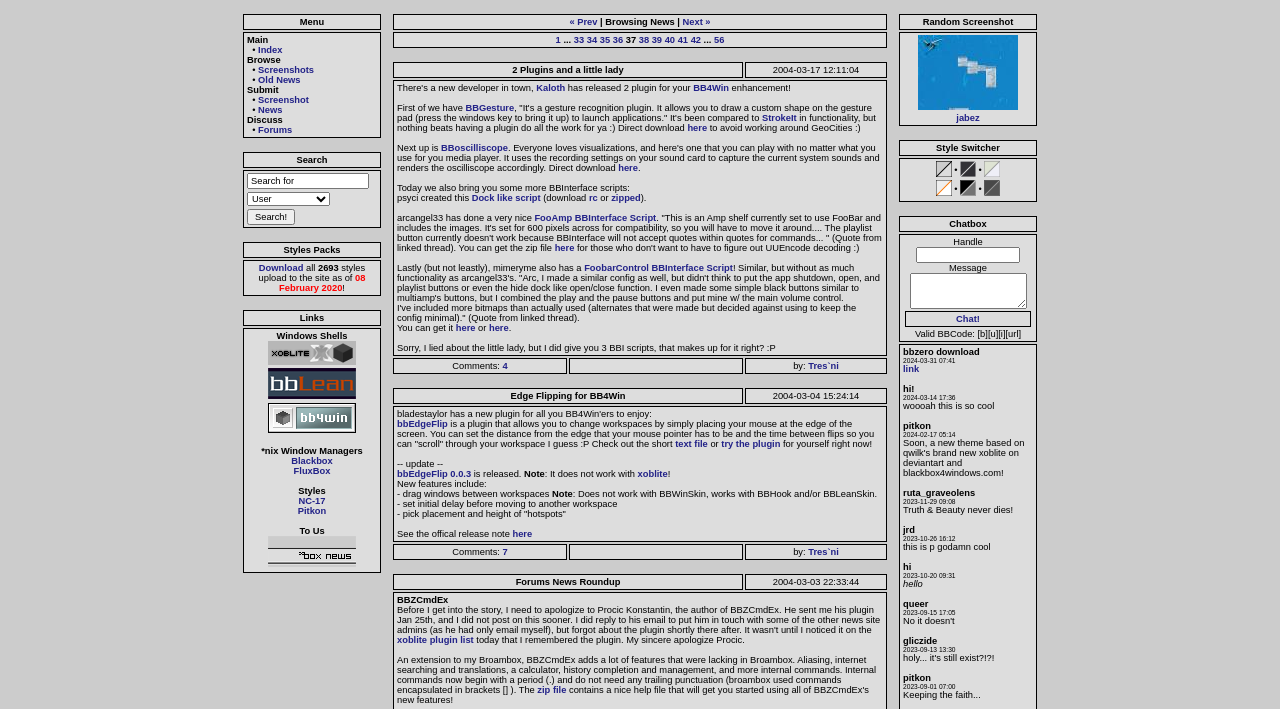What is the purpose of the website?
Please give a detailed and elaborate answer to the question.

Based on the meta description and the content of the webpage, it appears that the website is a repository for news and screenshots related to Windows shells, window managers, and styles.